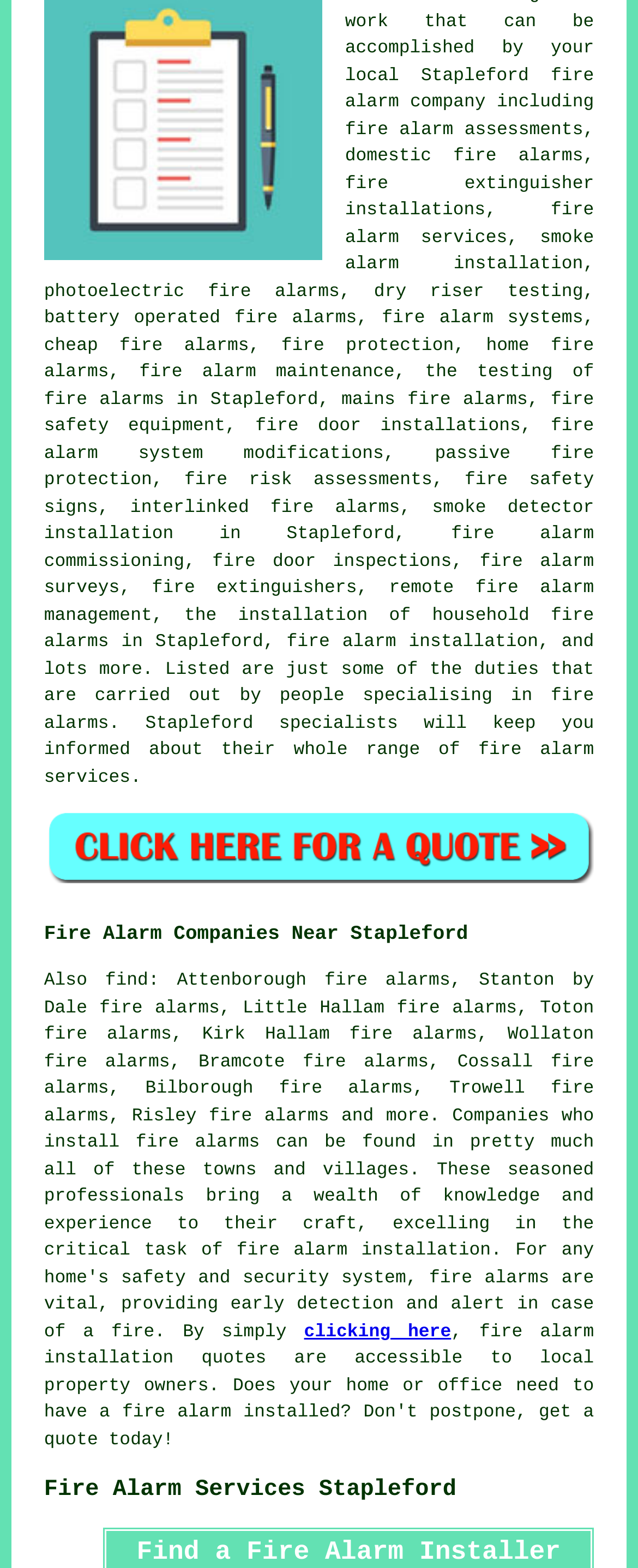Identify the bounding box for the given UI element using the description provided. Coordinates should be in the format (top-left x, top-left y, bottom-right x, bottom-right y) and must be between 0 and 1. Here is the description: fire alarm installation

[0.449, 0.404, 0.844, 0.417]